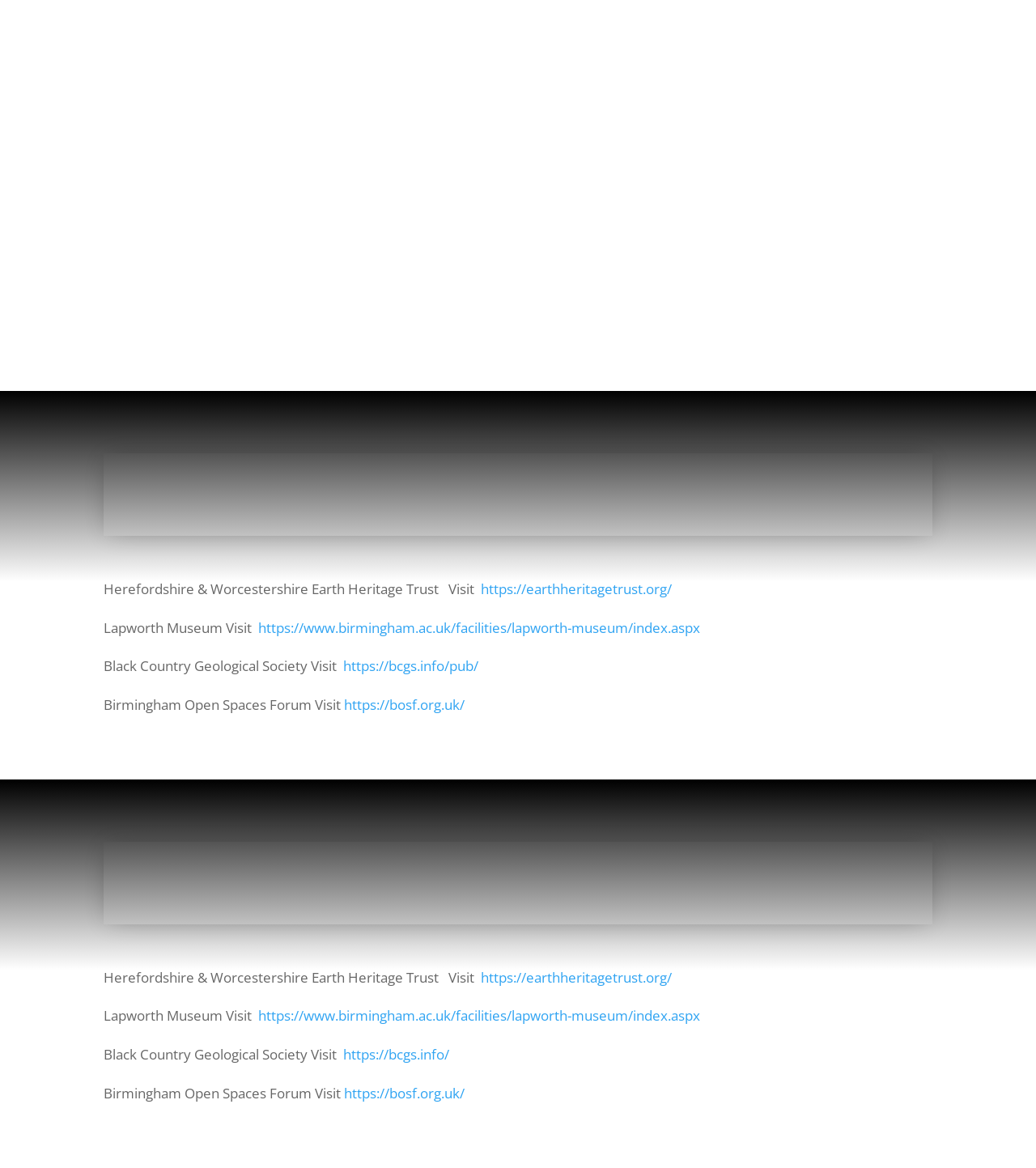What is the URL of the Lapworth Museum?
Can you give a detailed and elaborate answer to the question?

I found the link element with the description 'Lapworth Museum Visit' and extracted the URL from it.